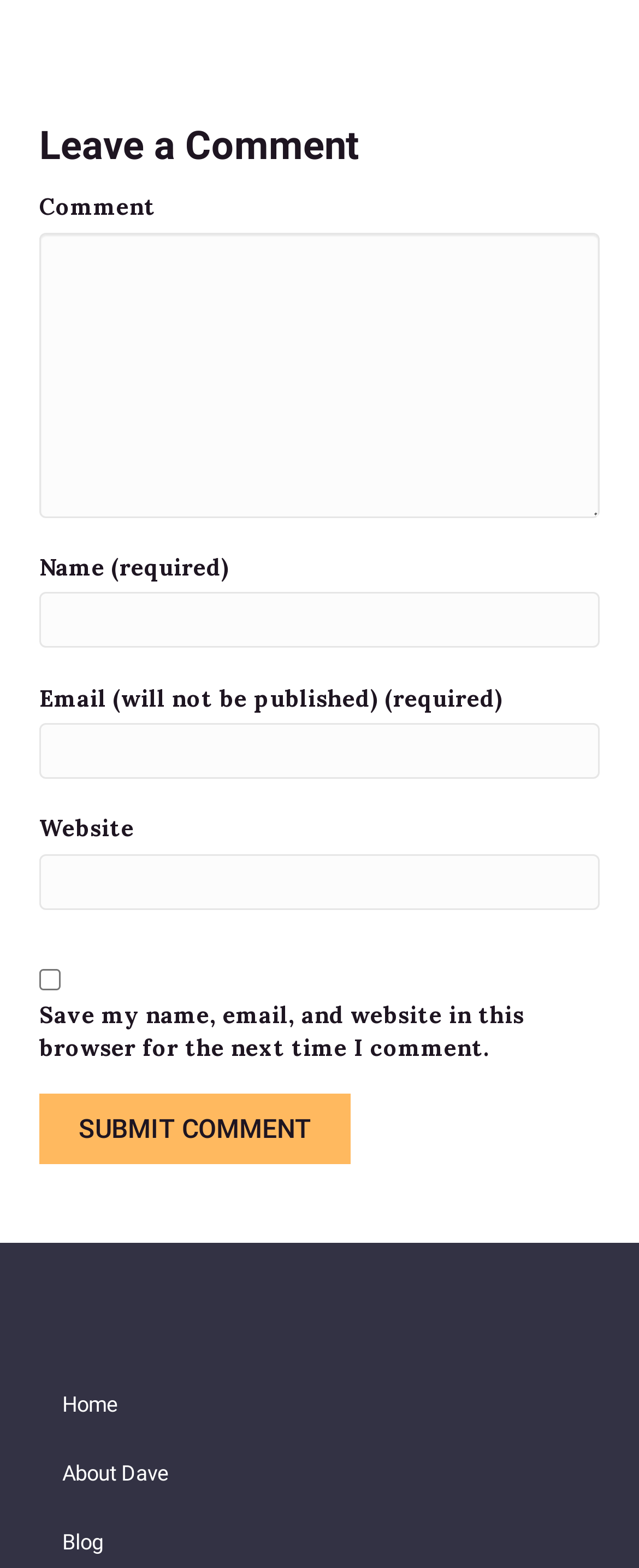Determine the bounding box coordinates for the area you should click to complete the following instruction: "Click the Home link".

[0.062, 0.875, 0.3, 0.917]